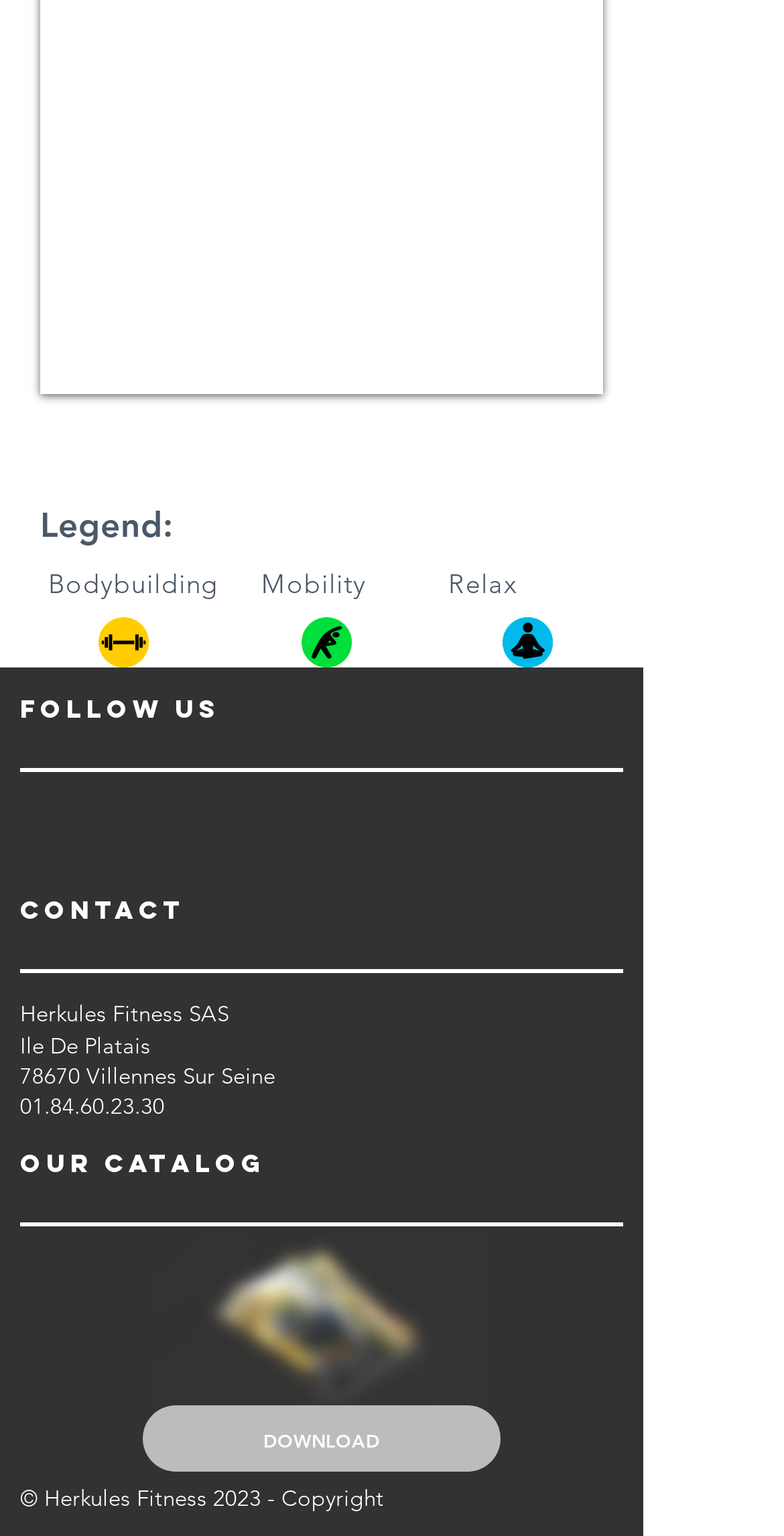Given the element description: "Refund / Cancellation Policy", predict the bounding box coordinates of this UI element. The coordinates must be four float numbers between 0 and 1, given as [left, top, right, bottom].

None